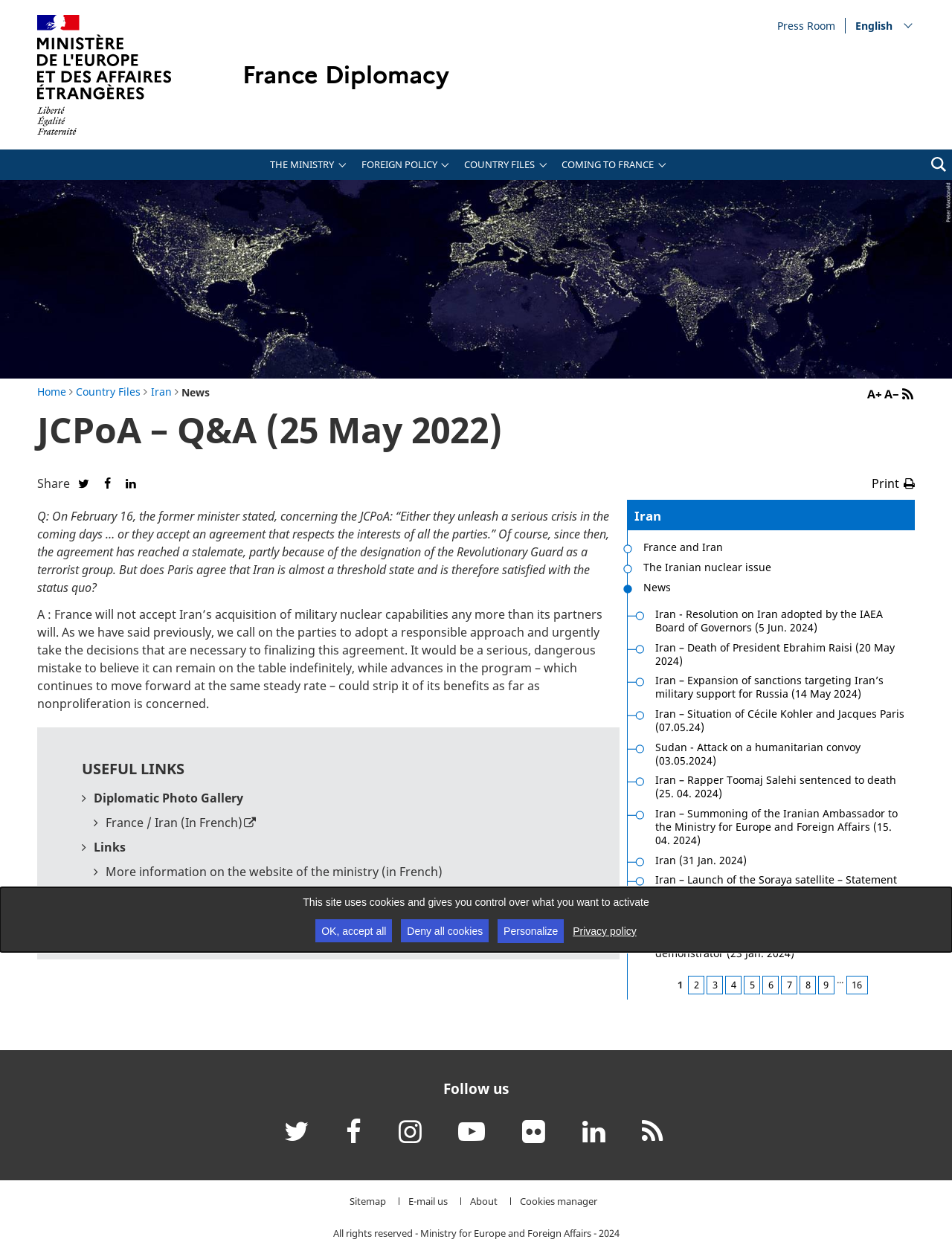Indicate the bounding box coordinates of the element that must be clicked to execute the instruction: "Go to the main menu". The coordinates should be given as four float numbers between 0 and 1, i.e., [left, top, right, bottom].

[0.012, 0.001, 0.138, 0.014]